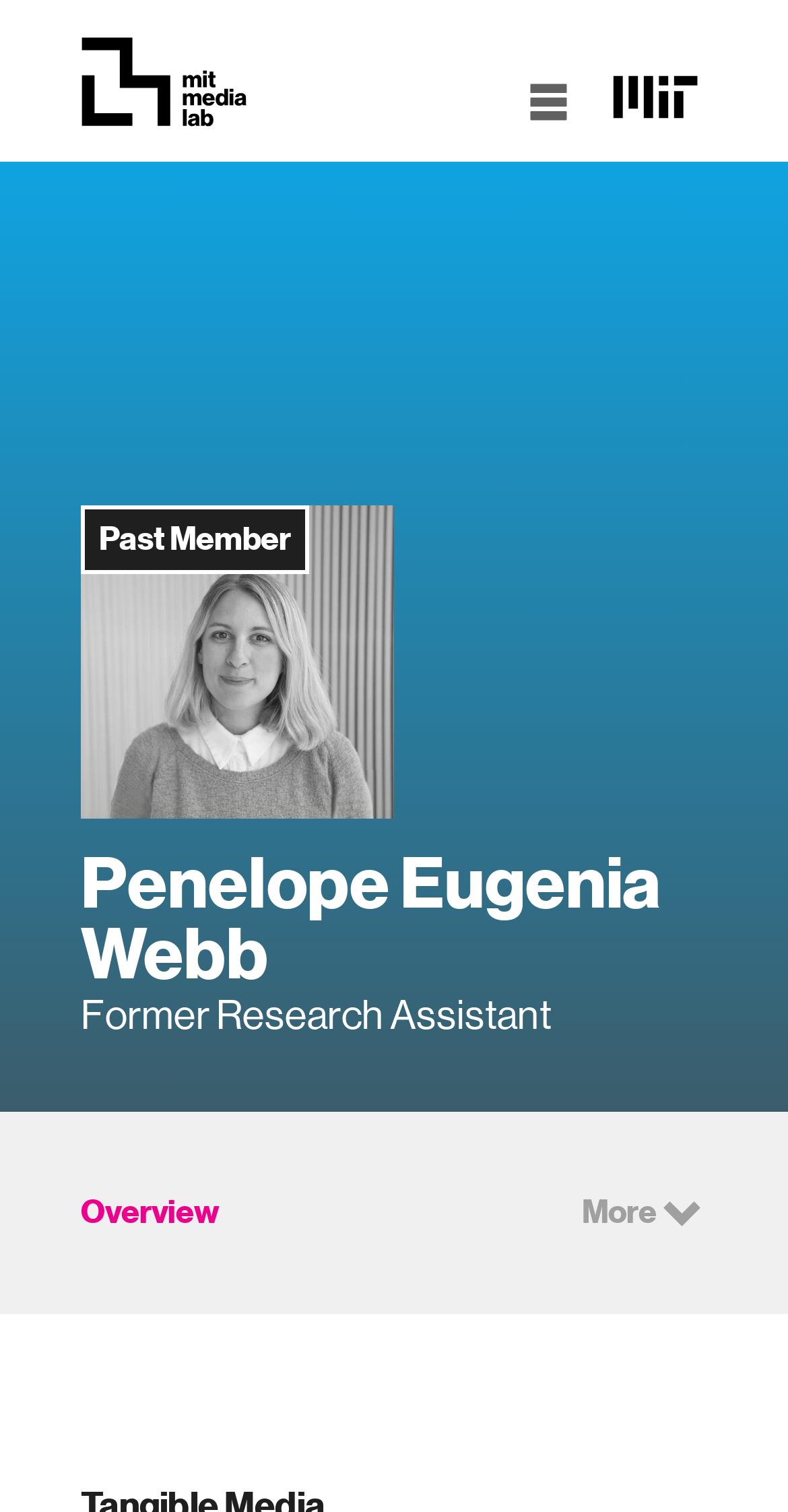Extract the bounding box for the UI element that matches this description: "More Close".

[0.738, 0.789, 0.897, 0.816]